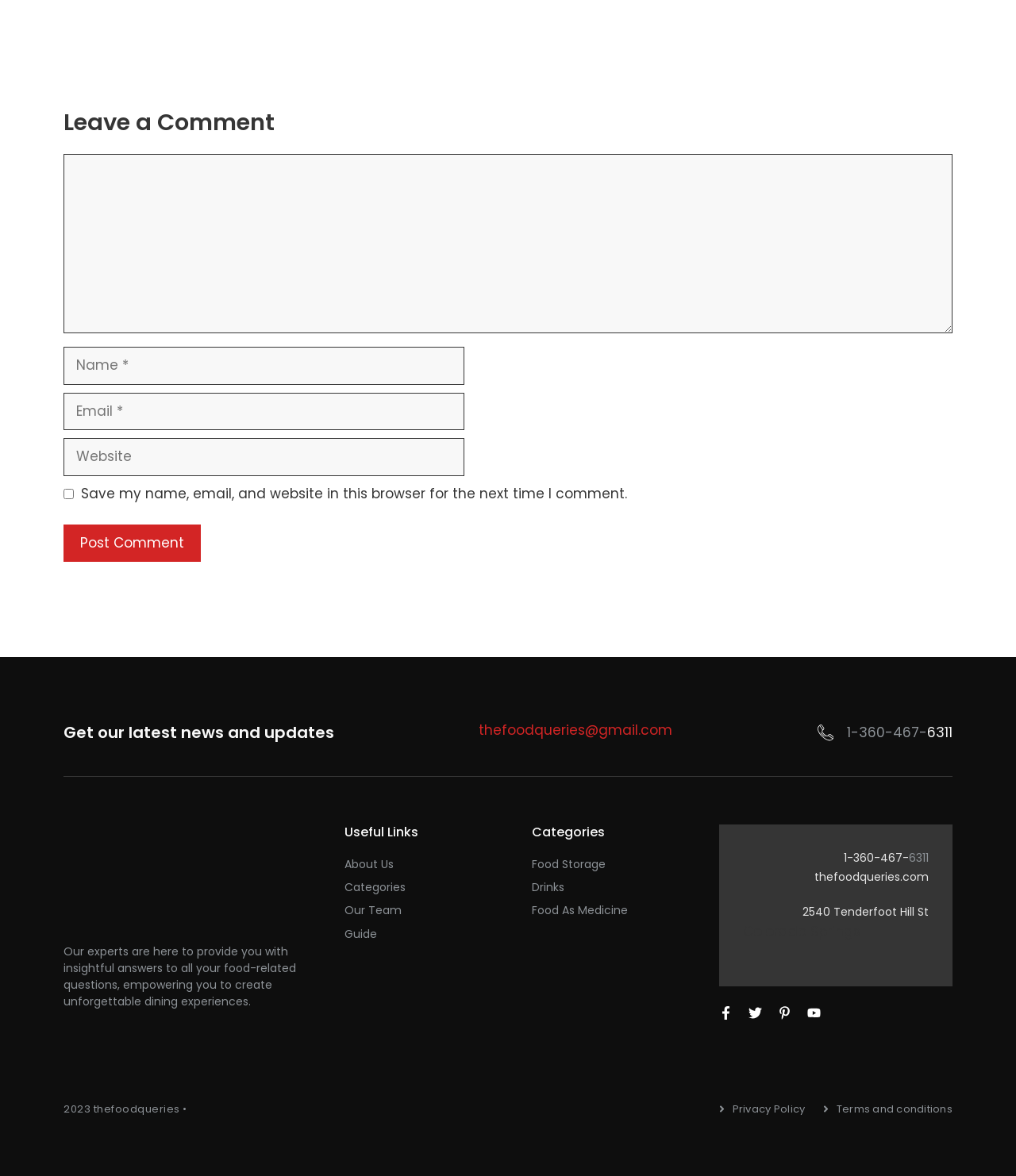Answer the following query with a single word or phrase:
What is the address provided?

2540 Tenderfoot Hill St, Colorado Springs